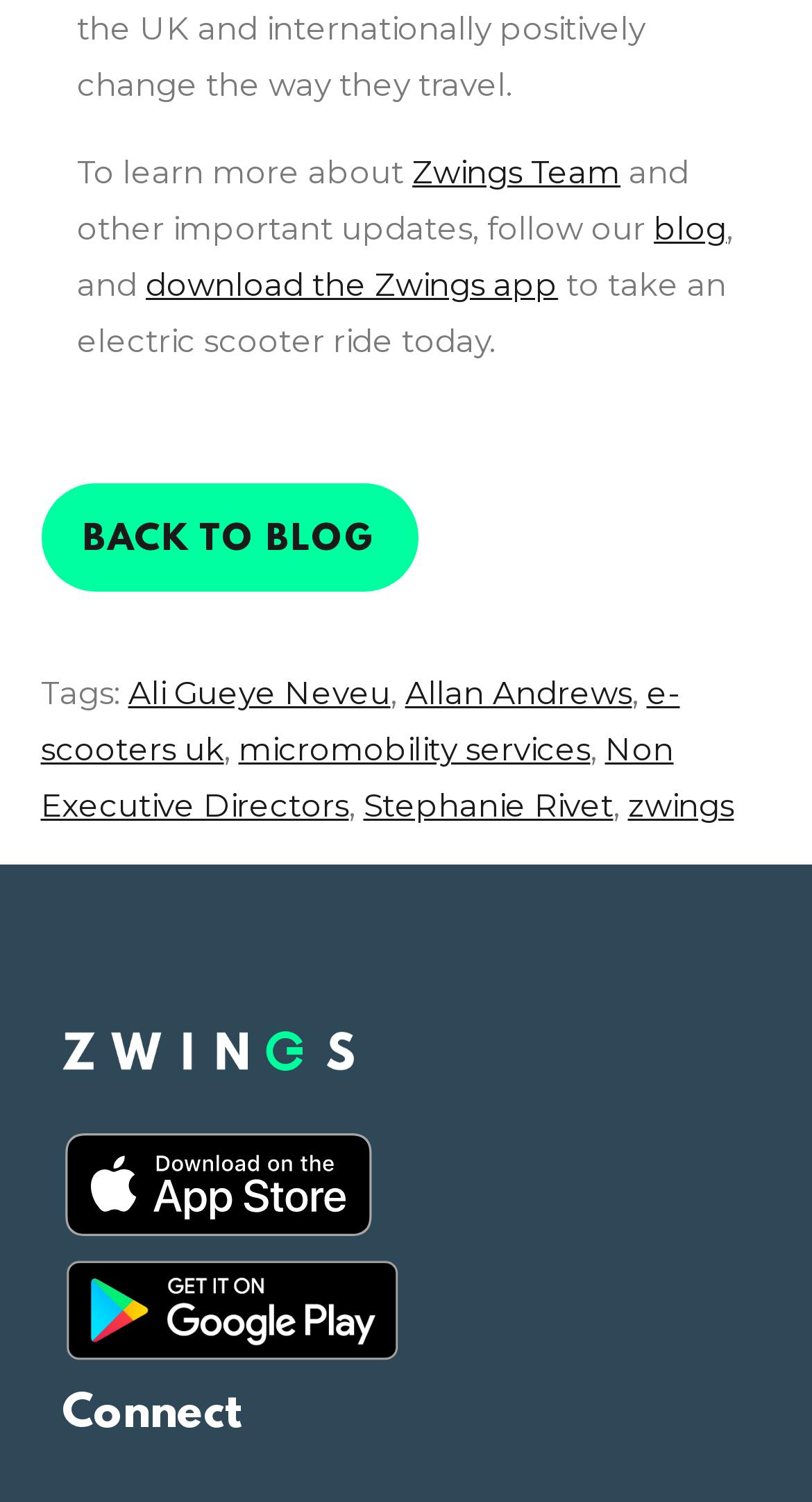Specify the bounding box coordinates of the element's region that should be clicked to achieve the following instruction: "Read the blog". The bounding box coordinates consist of four float numbers between 0 and 1, in the format [left, top, right, bottom].

[0.805, 0.139, 0.895, 0.165]